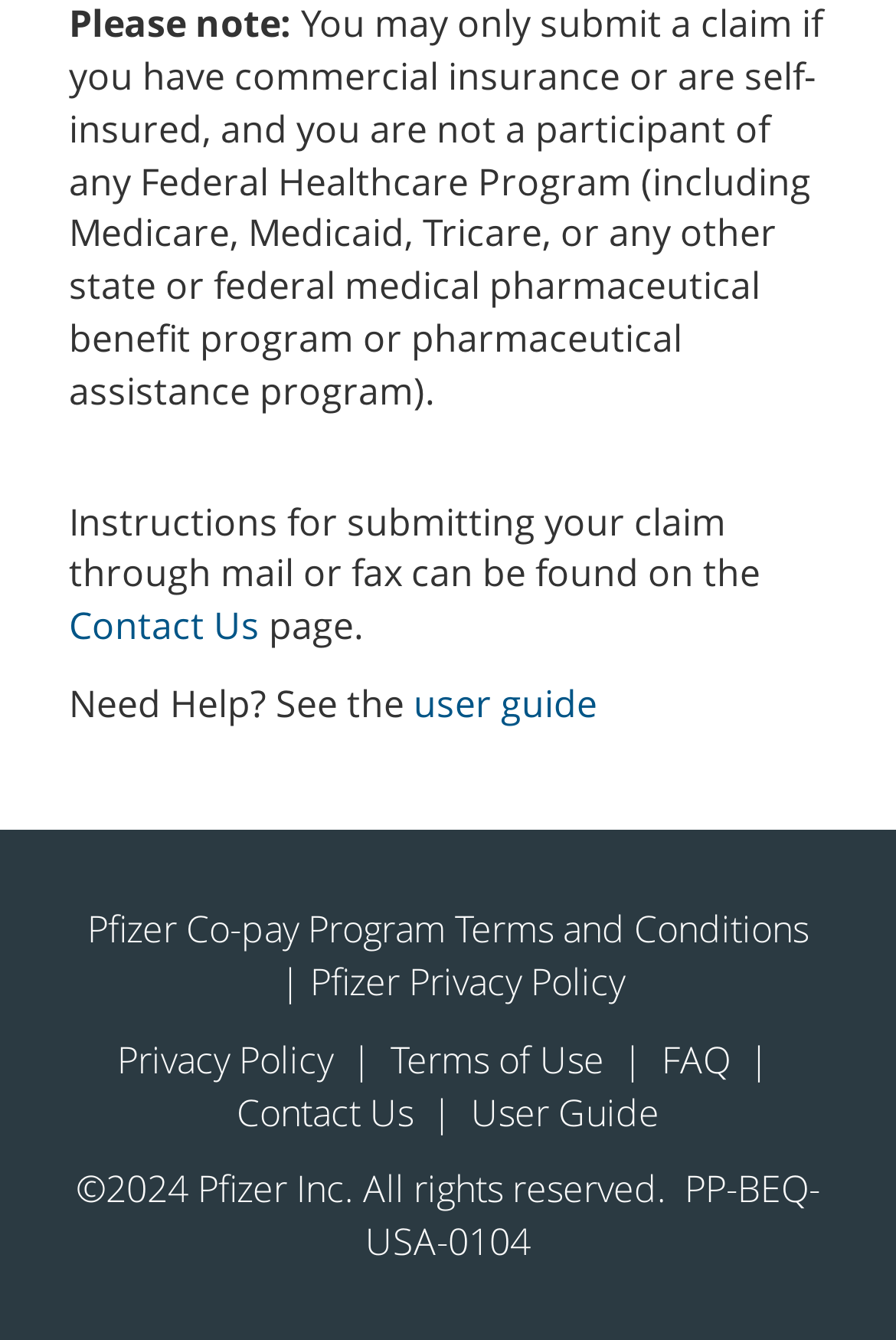Respond to the following question with a brief word or phrase:
What is the copyright year of the webpage?

2024